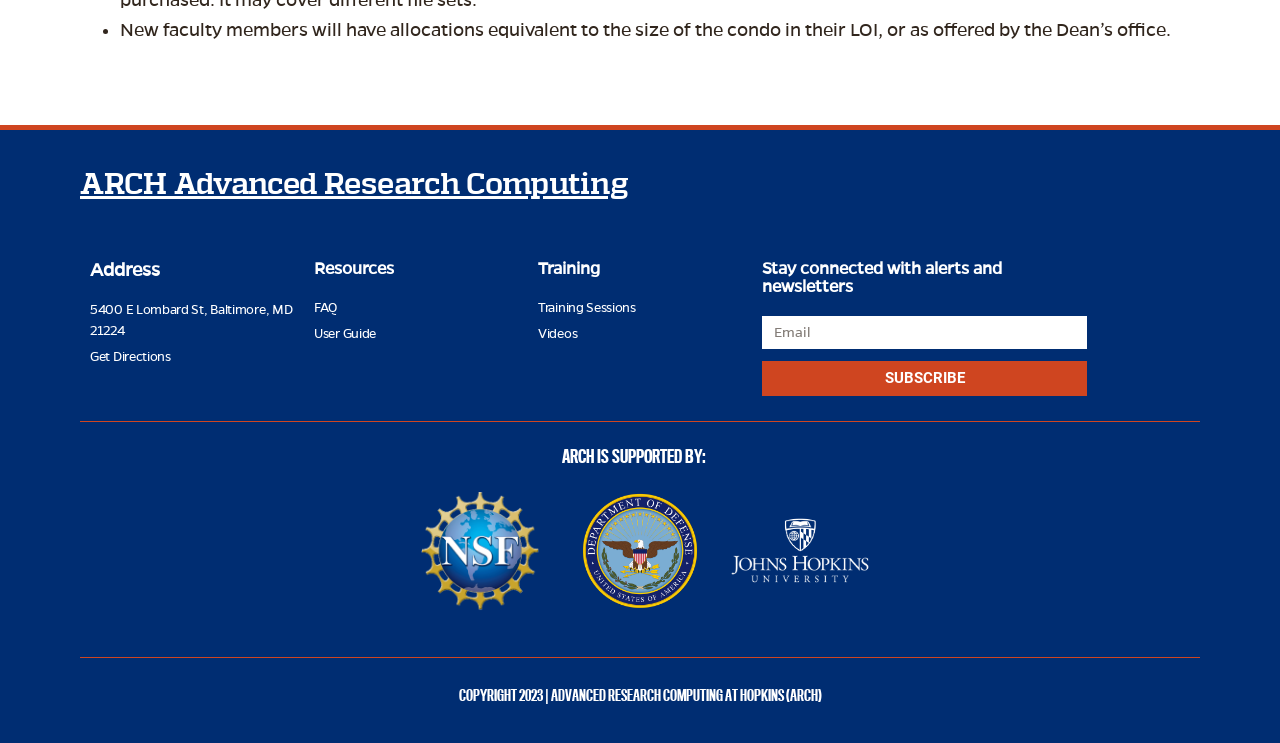Determine the bounding box coordinates for the element that should be clicked to follow this instruction: "Follow the link to learn about Artificial Intelligence". The coordinates should be given as four float numbers between 0 and 1, in the format [left, top, right, bottom].

None